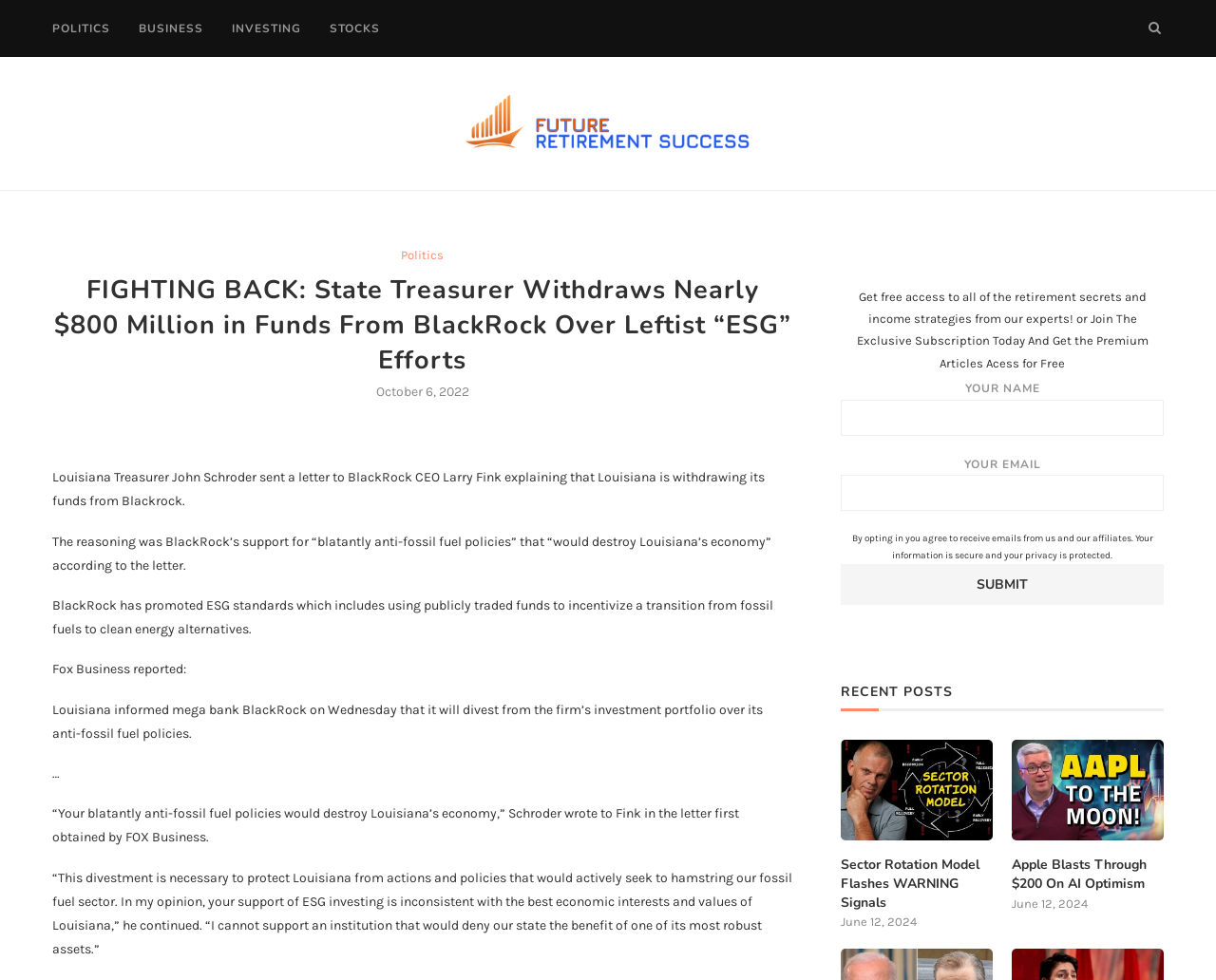Please find and generate the text of the main header of the webpage.

FIGHTING BACK: State Treasurer Withdraws Nearly $800 Million in Funds From BlackRock Over Leftist “ESG” Efforts